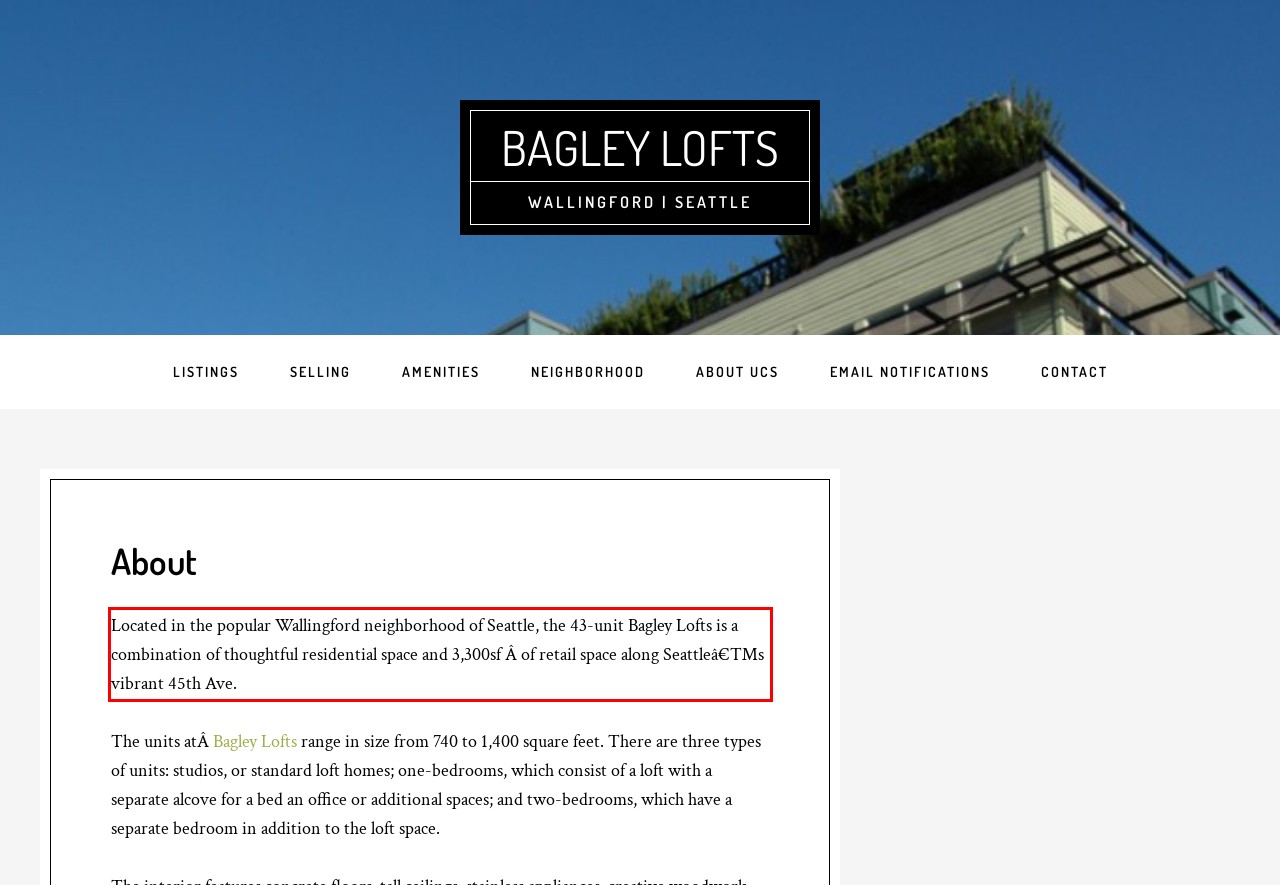Please perform OCR on the UI element surrounded by the red bounding box in the given webpage screenshot and extract its text content.

Located in the popular Wallingford neighborhood of Seattle, the 43-unit Bagley Lofts is a combination of thoughtful residential space and 3,300sf Â of retail space along Seattleâ€™s vibrant 45th Ave.